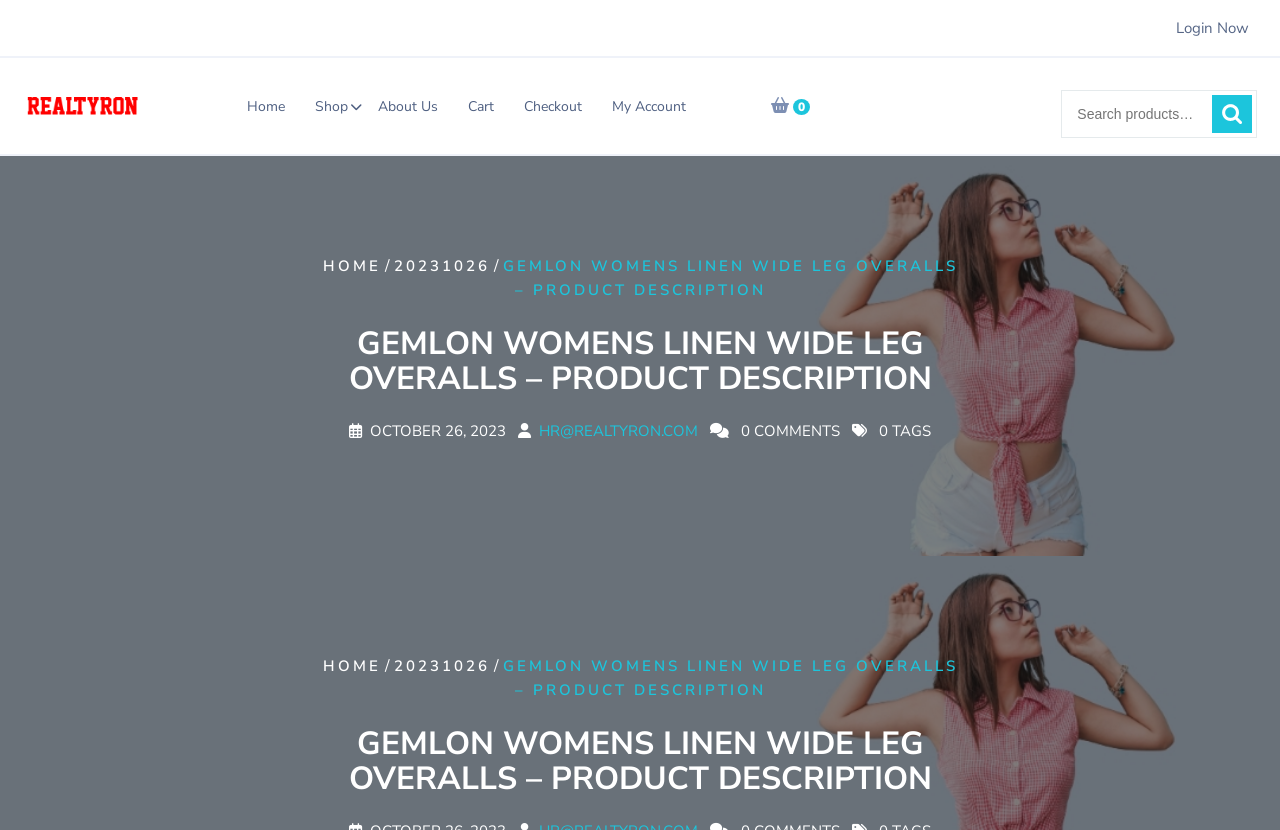Find the bounding box coordinates for the UI element that matches this description: "Checkout".

[0.399, 0.105, 0.465, 0.15]